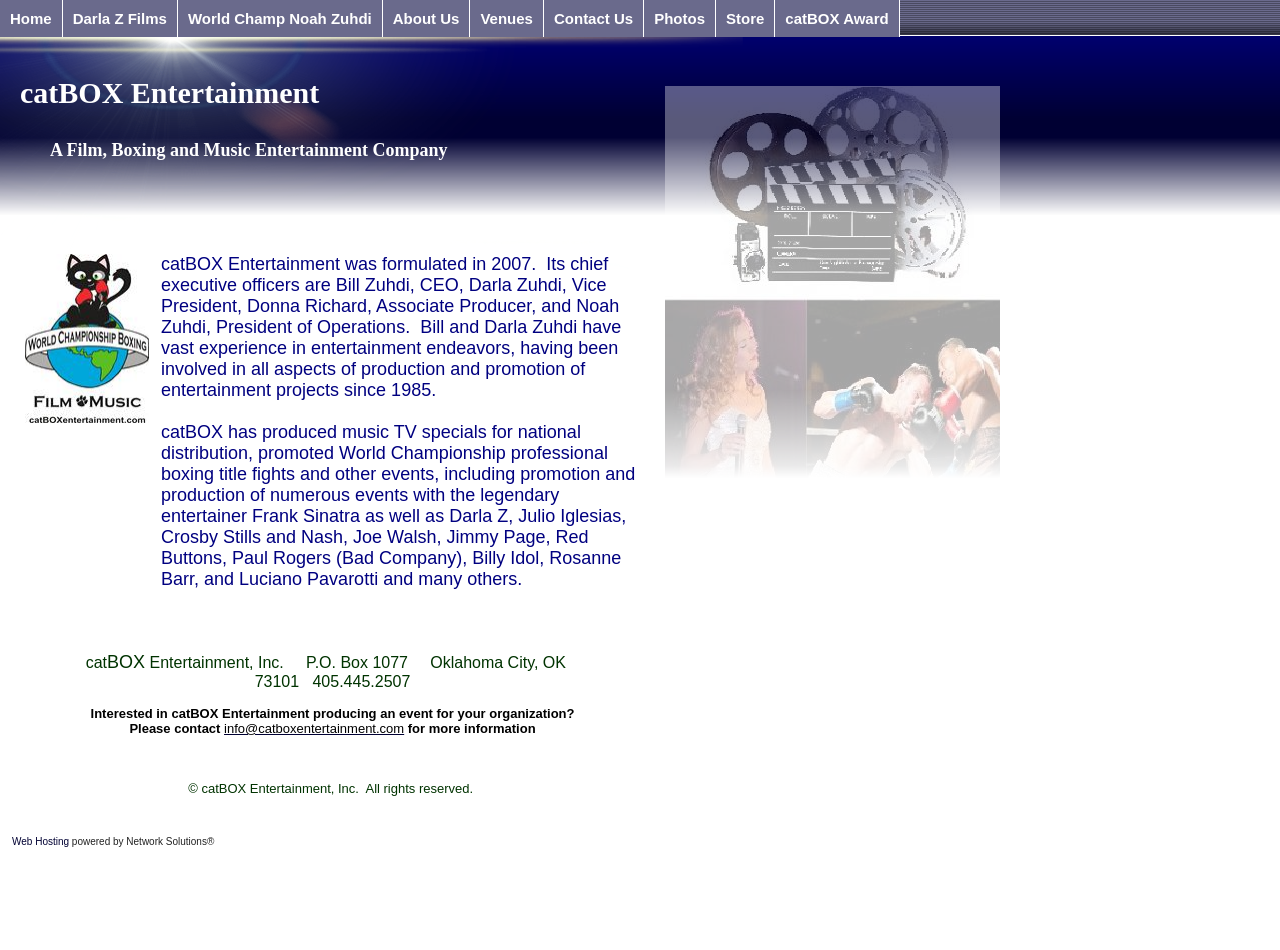Offer a meticulous description of the webpage's structure and content.

The webpage is about catBOX Entertainment, a company that specializes in film, world-class boxing, and concert entertainment. The page features a series of tables, with each table containing a single cell. These tables are stacked vertically, taking up the entire height of the page.

There are 31 tables in total, each with a similar layout and structure. The tables are evenly spaced, with a small gap between each table. The content of the tables is not explicitly stated, but based on the meta description, it is likely that they contain information about the company, its services, and its featured artists, such as Darla Z and Noah Zuhdi.

The overall layout of the page is simple and straightforward, with a focus on presenting information in a clear and organized manner. The use of tables allows for easy scanning and comparison of the content, making it easy for users to quickly understand the company's offerings and services.